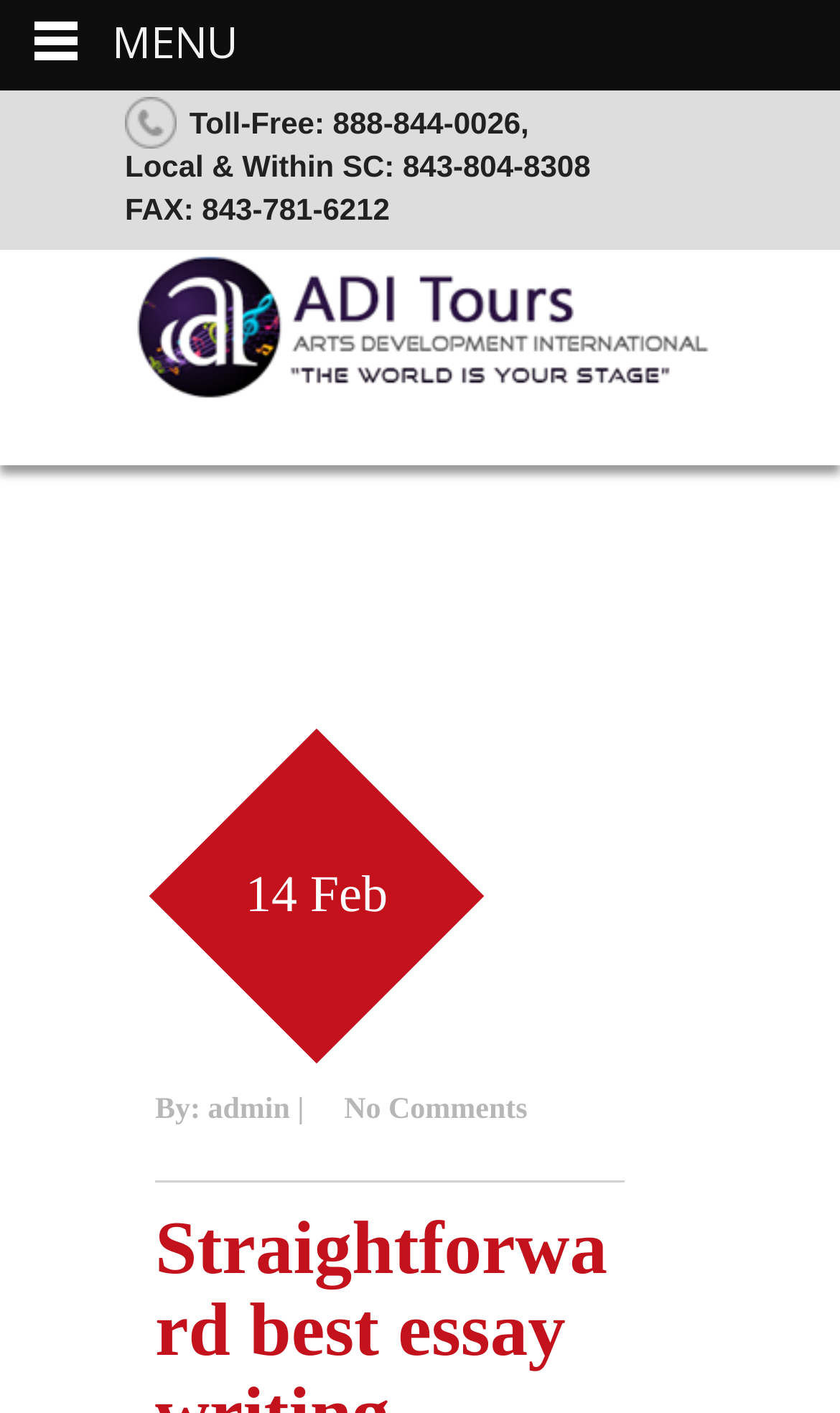Summarize the contents and layout of the webpage in detail.

The webpage appears to be the homepage of ADI Tours, a company that offers customized concert tour itineraries. At the top left of the page, there is a logo of ADI Tours, which is an image accompanied by a link with the same name. To the right of the logo, there are three links displaying the company's contact information, including a toll-free number, a local number, and a fax number.

Below the contact information, there is a larger link with the company name "ADI Tours" that is accompanied by an image. This link is positioned at the top center of the page. Below this link, there is a section that appears to be a blog post or news article. The post is dated "14 Feb" and has a author credited as "admin". There is also a link that indicates "No Comments" on the post.

At the very top of the page, there is a small text "MENU" positioned at the top left corner.